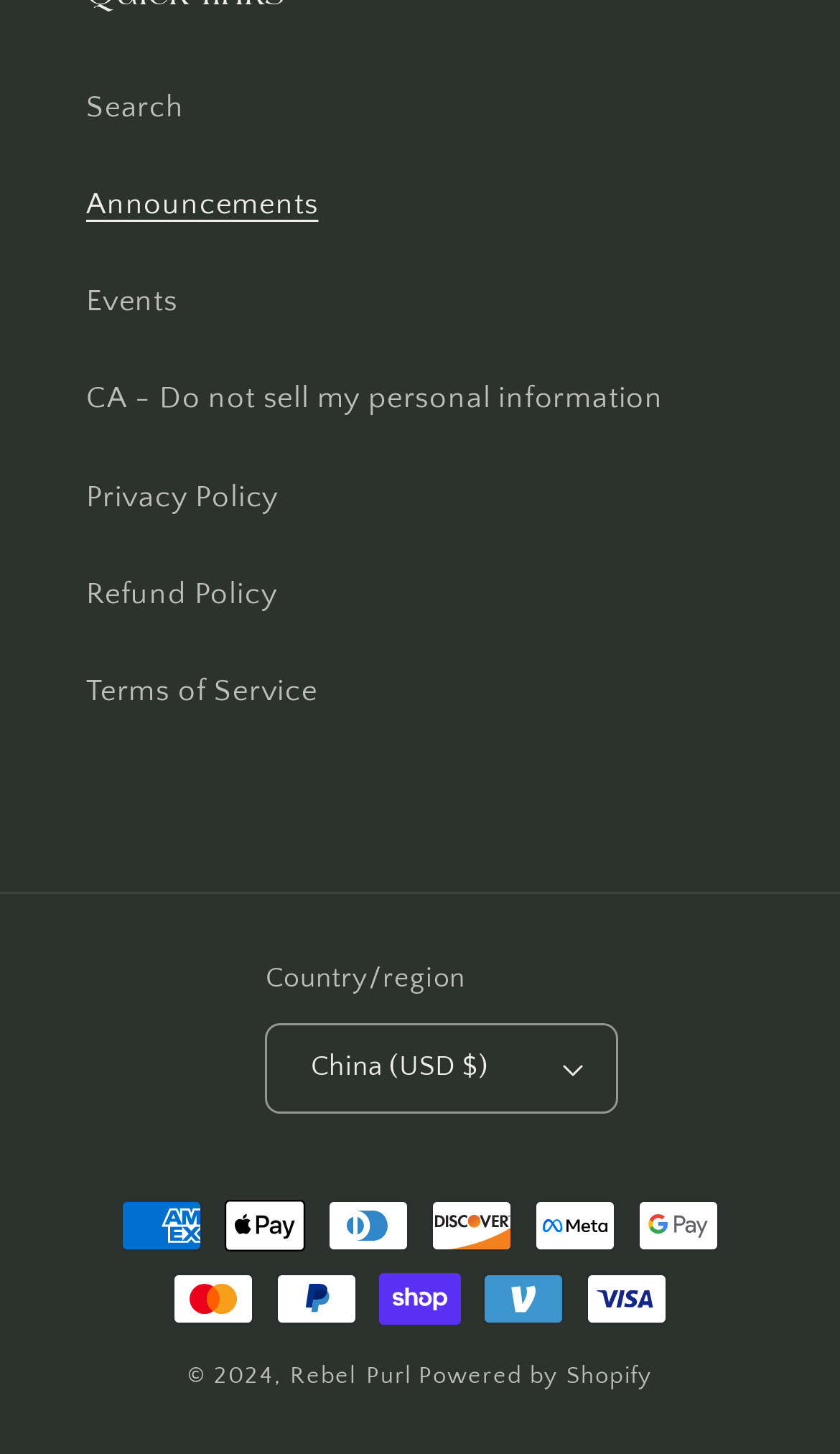Please find the bounding box coordinates of the element's region to be clicked to carry out this instruction: "Select China as country/region".

[0.316, 0.703, 0.735, 0.765]